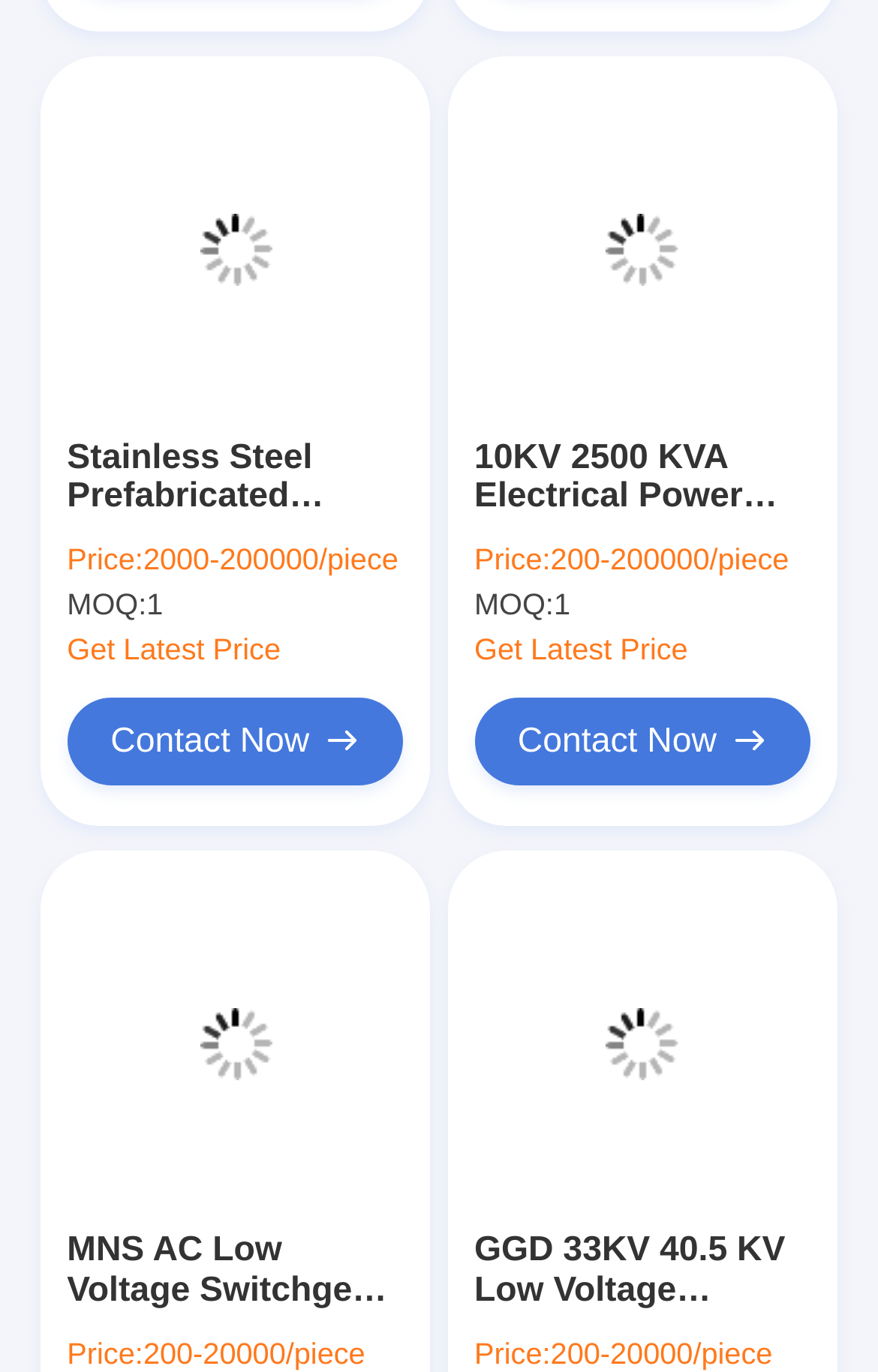Please find the bounding box coordinates of the element that must be clicked to perform the given instruction: "Click on Home". The coordinates should be four float numbers from 0 to 1, i.e., [left, top, right, bottom].

[0.075, 0.183, 0.925, 0.256]